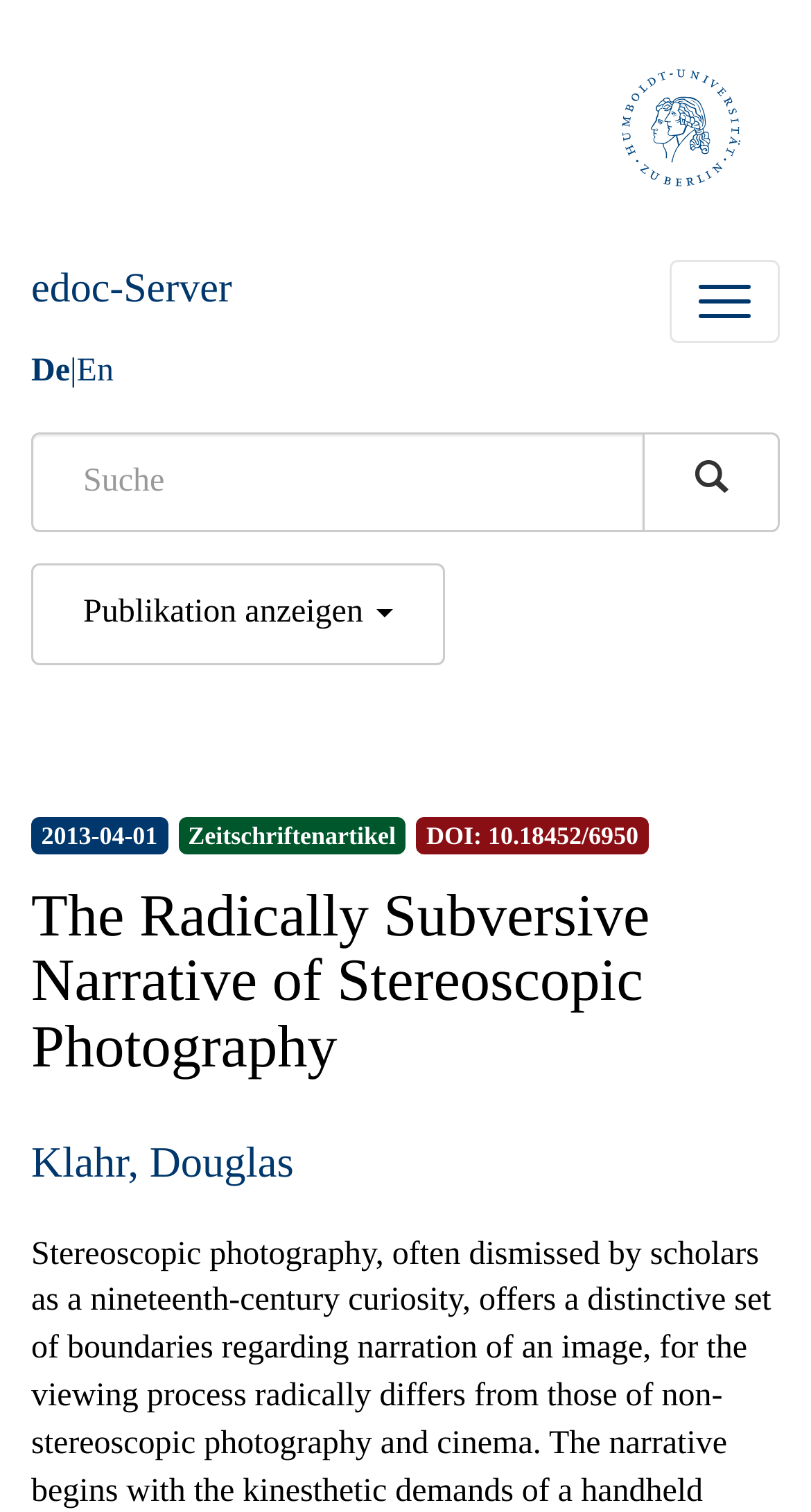Use a single word or phrase to answer the question:
Who is the author of the article?

Douglas Klahr